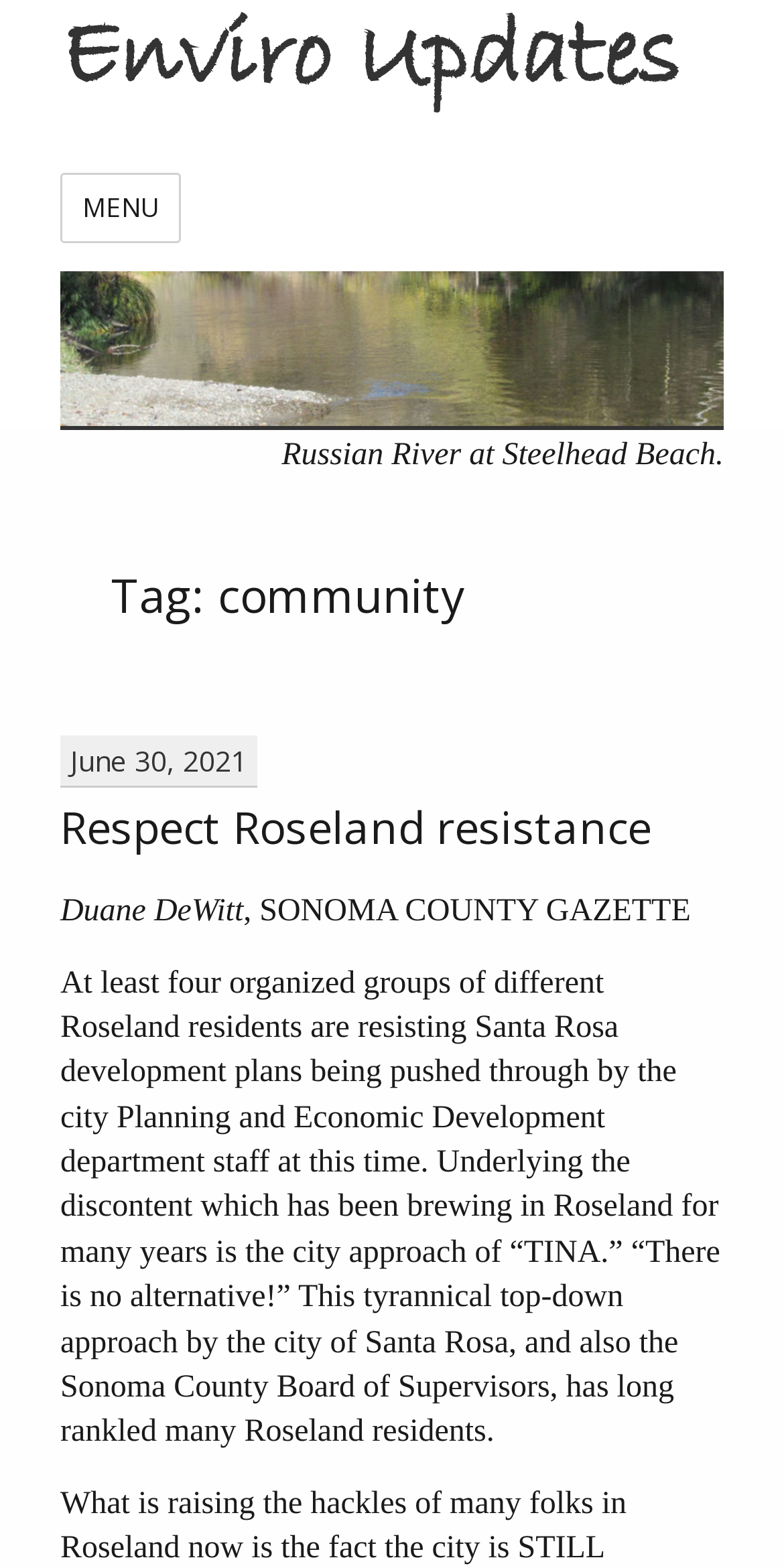Create a detailed narrative of the webpage’s visual and textual elements.

The webpage is about the "Enviro Updates" community, with a focus on environmental issues. At the top left corner, there is a "MENU" button that controls the site navigation and social navigation. Next to it, there is a link to "Enviro Updates" accompanied by an image with the same name.

Below the top navigation, there is a header section with a title "Tag: community" and a subheading "Posted on June 30, 2021". The main content of the page is an article titled "Respect Roseland resistance" written by Duane DeWitt from the SONOMA COUNTY GAZETTE. The article discusses the resistance of Roseland residents to Santa Rosa development plans and the city's approach of "There is no alternative!".

The article is divided into paragraphs, with the first paragraph describing the discontent among Roseland residents towards the city's approach. The text is arranged in a single column, with the title and headings standing out from the rest of the content. There are no other images on the page besides the "Enviro Updates" logo.